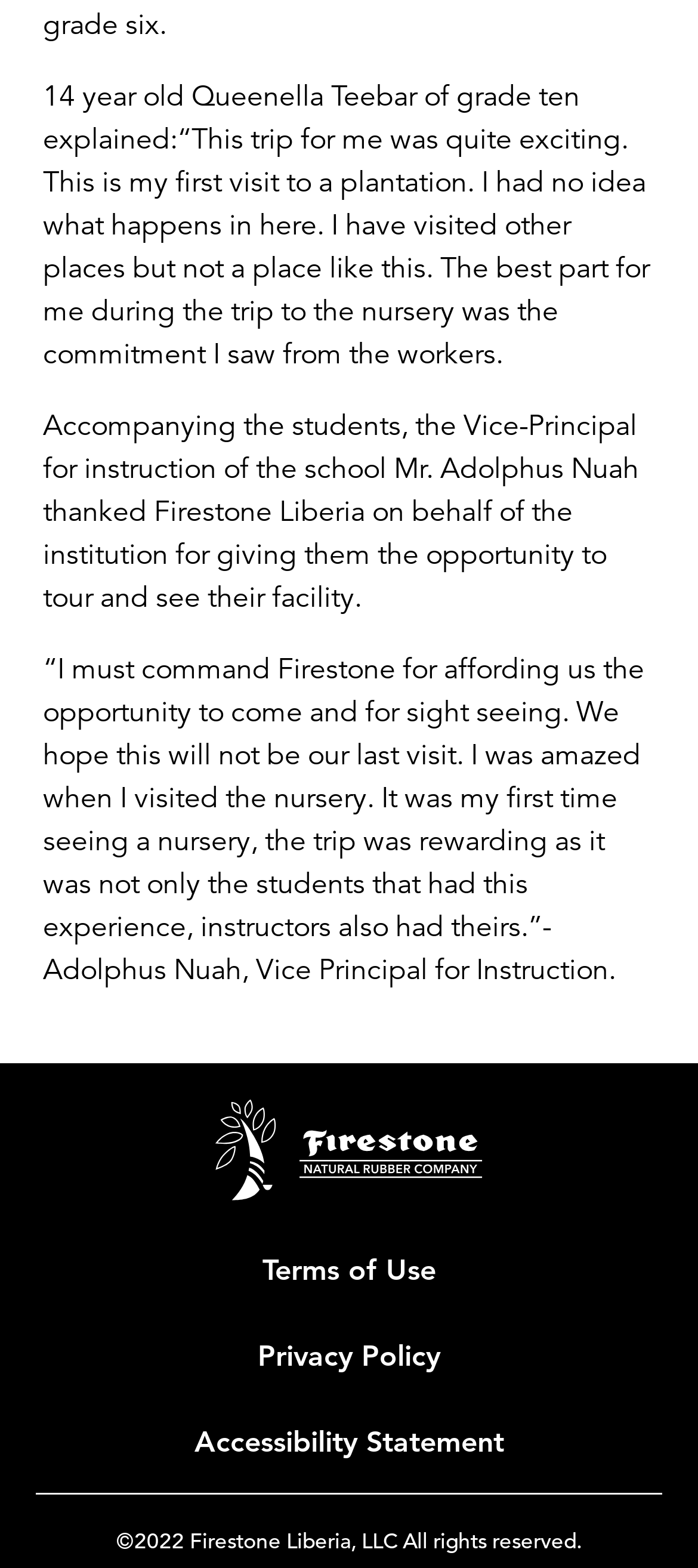Extract the bounding box of the UI element described as: "Accessibility Statement".

[0.278, 0.909, 0.722, 0.93]